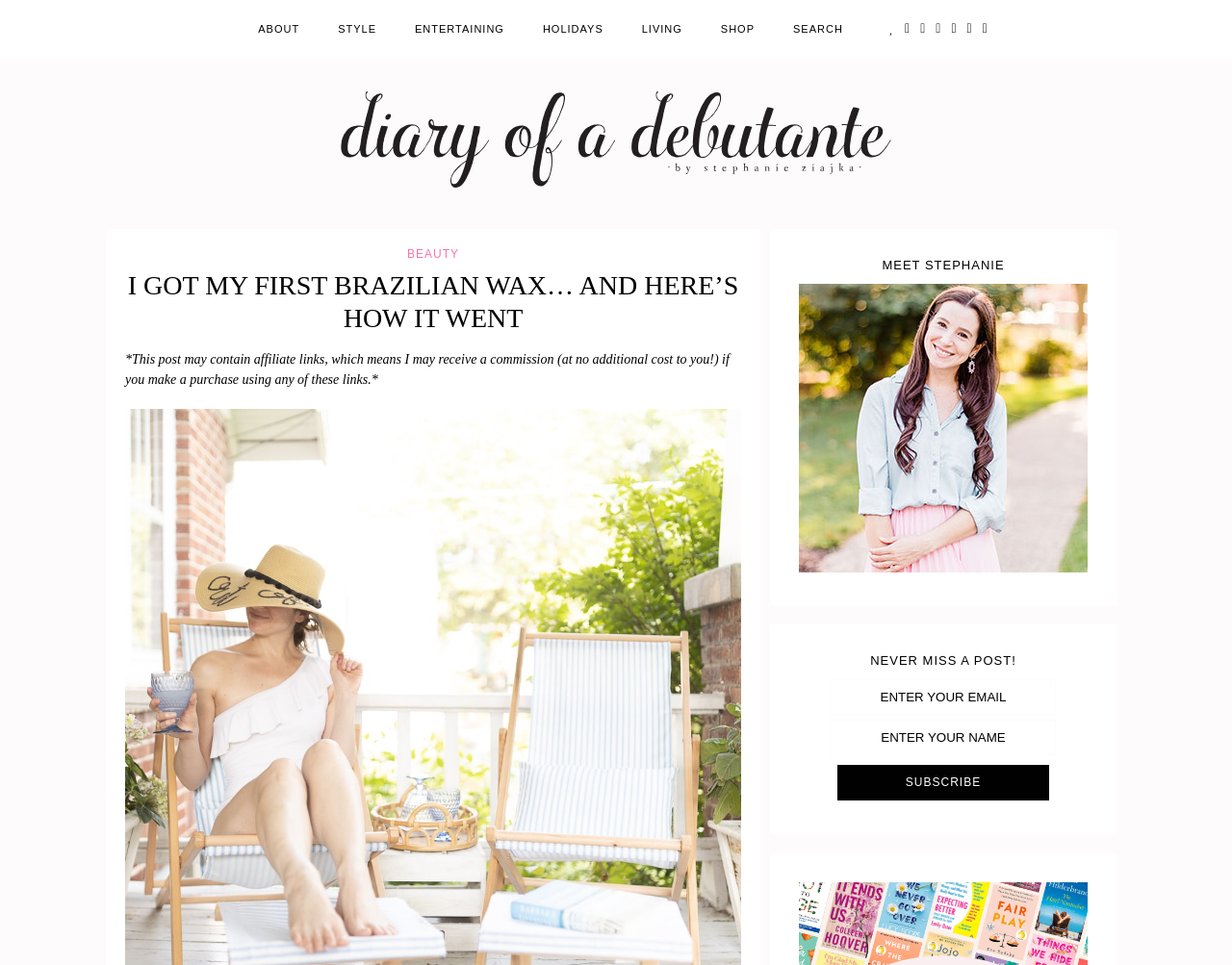Please examine the image and provide a detailed answer to the question: How many social media links are there?

I counted the number of social media links by looking at the links with icons, such as ' BLOGLOVIN', ' FACEBOOK', ' GOOGLE+', ' INSTAGRAM', ' PINTEREST', ' TWITTER', and ' YOUTUBE', which total 7 social media links.